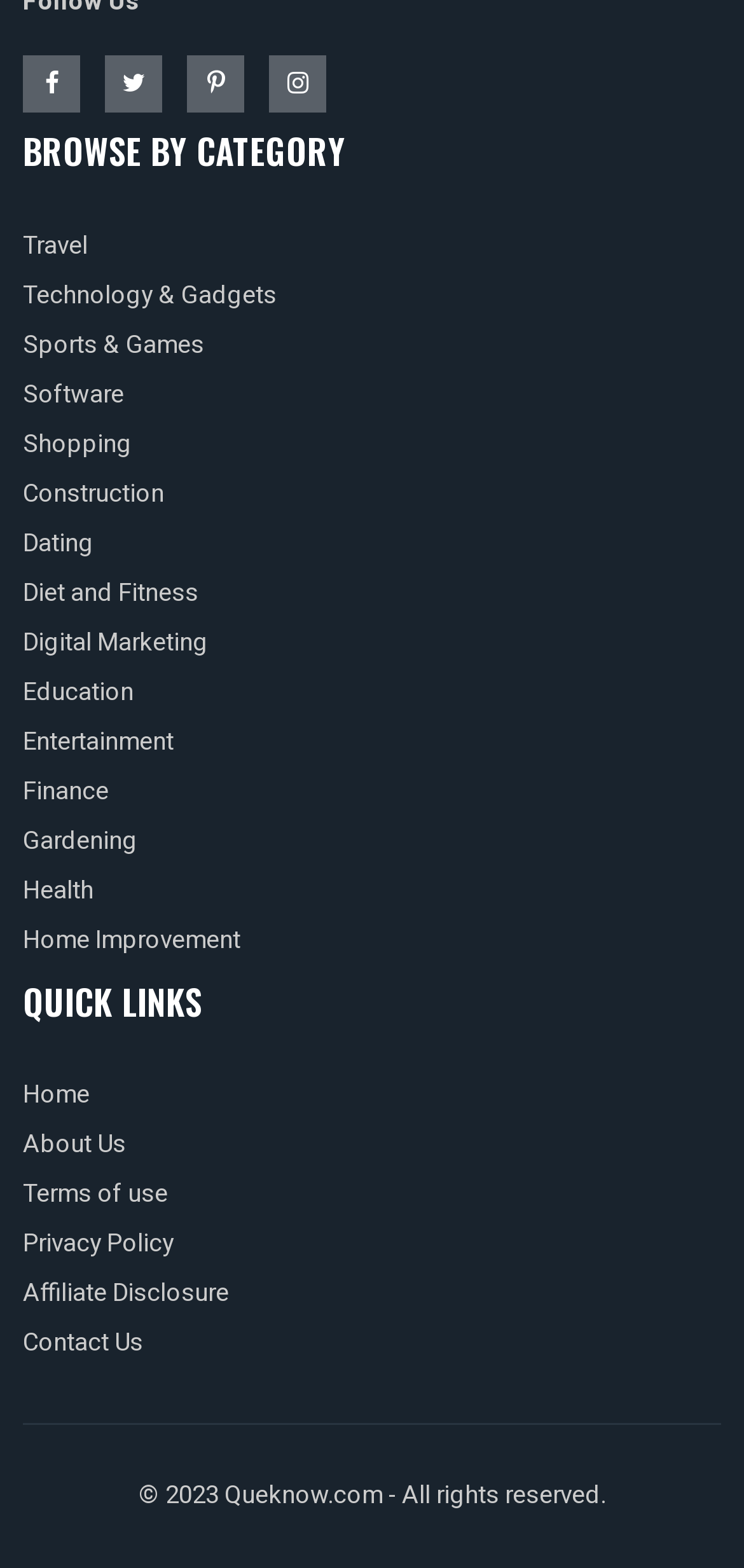Reply to the question with a single word or phrase:
How many quick links are there?

6